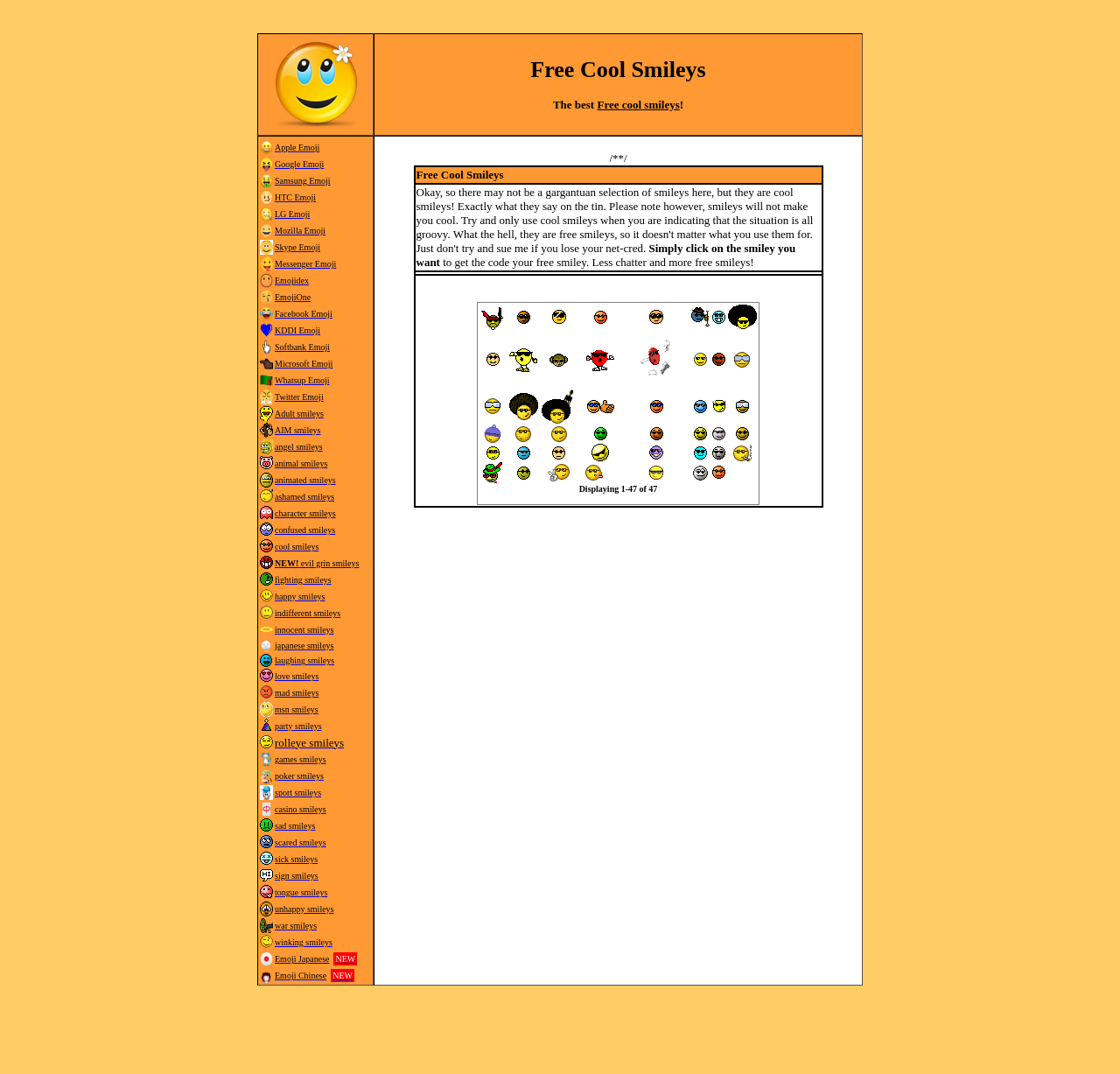What is the category of the first smiley in the table?
Please analyze the image and answer the question with as much detail as possible.

The first row in the table contains a gridcell with an image of a free winking smiley, and the corresponding link is labeled 'free winking smileys', indicating that this is the category of the first smiley in the table.